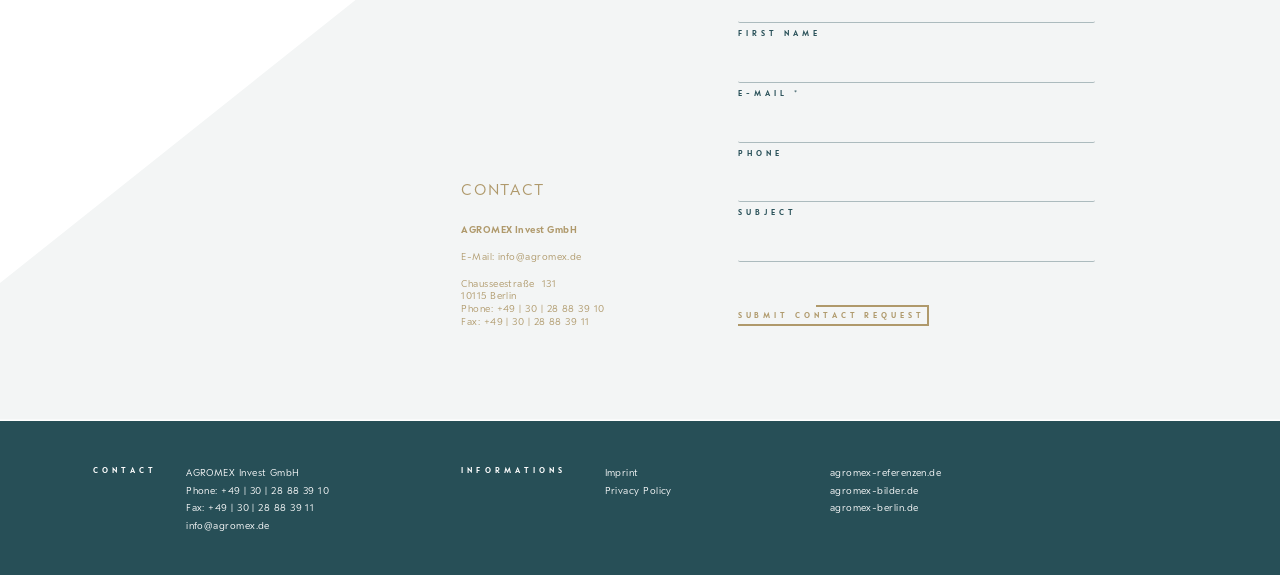Using the provided element description "agromex-berlin.de", determine the bounding box coordinates of the UI element.

[0.648, 0.874, 0.718, 0.893]